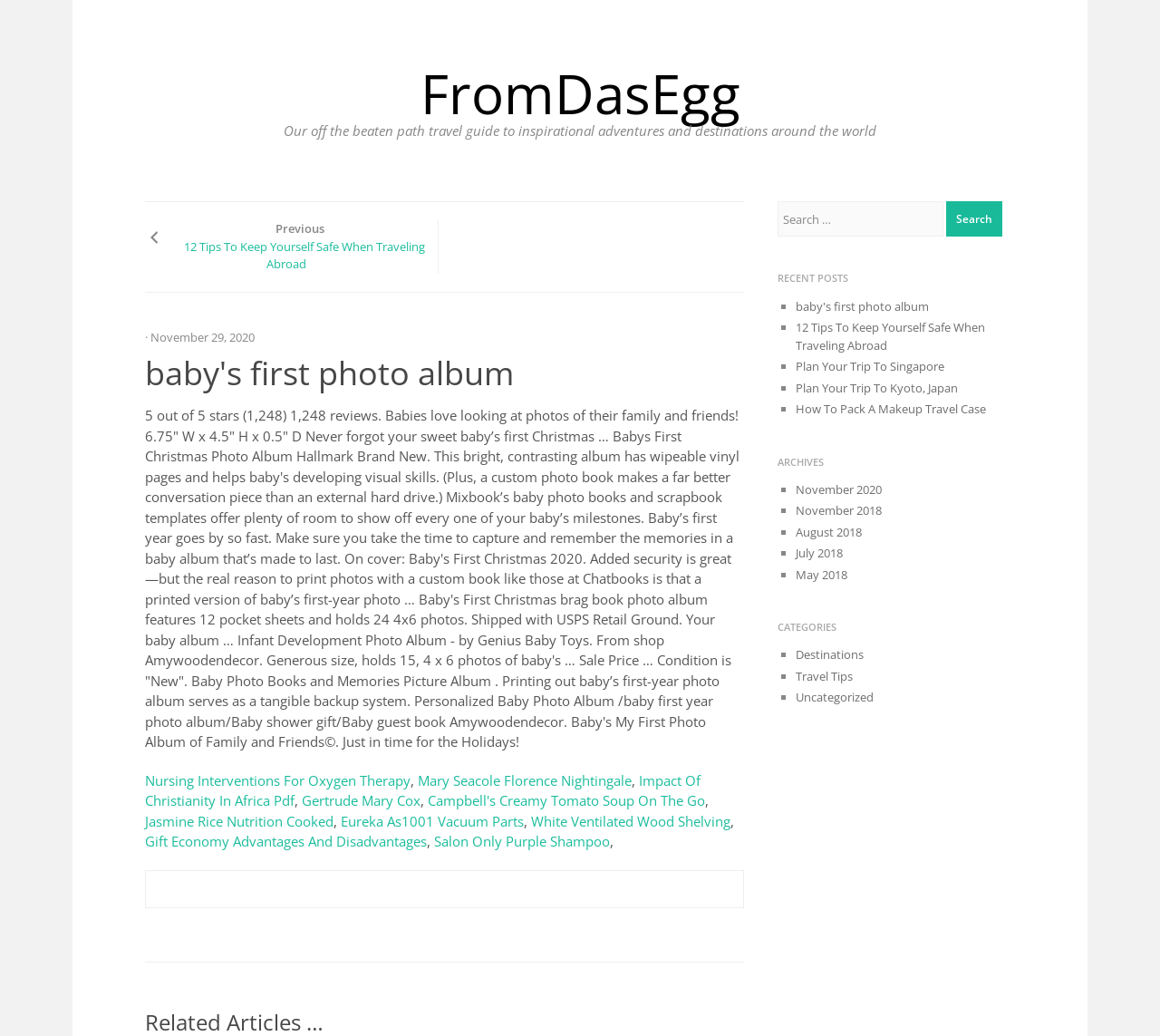What is the name of the photo album?
Carefully analyze the image and provide a detailed answer to the question.

The name of the photo album is mentioned in the heading of the article, which is 'baby's first photo album'. This is also the title of the webpage.